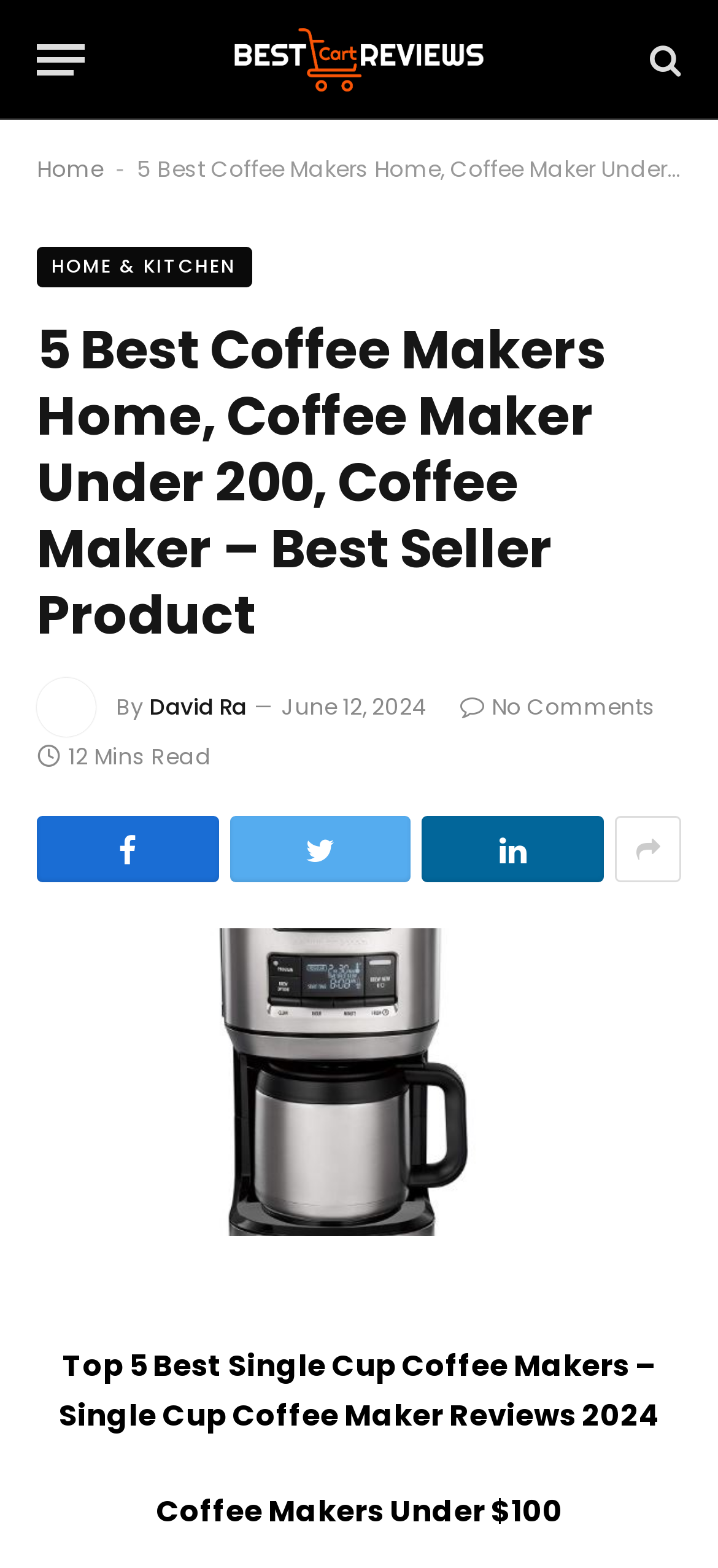Find the bounding box coordinates of the area to click in order to follow the instruction: "Visit the 'HOME & KITCHEN' page".

[0.051, 0.158, 0.351, 0.184]